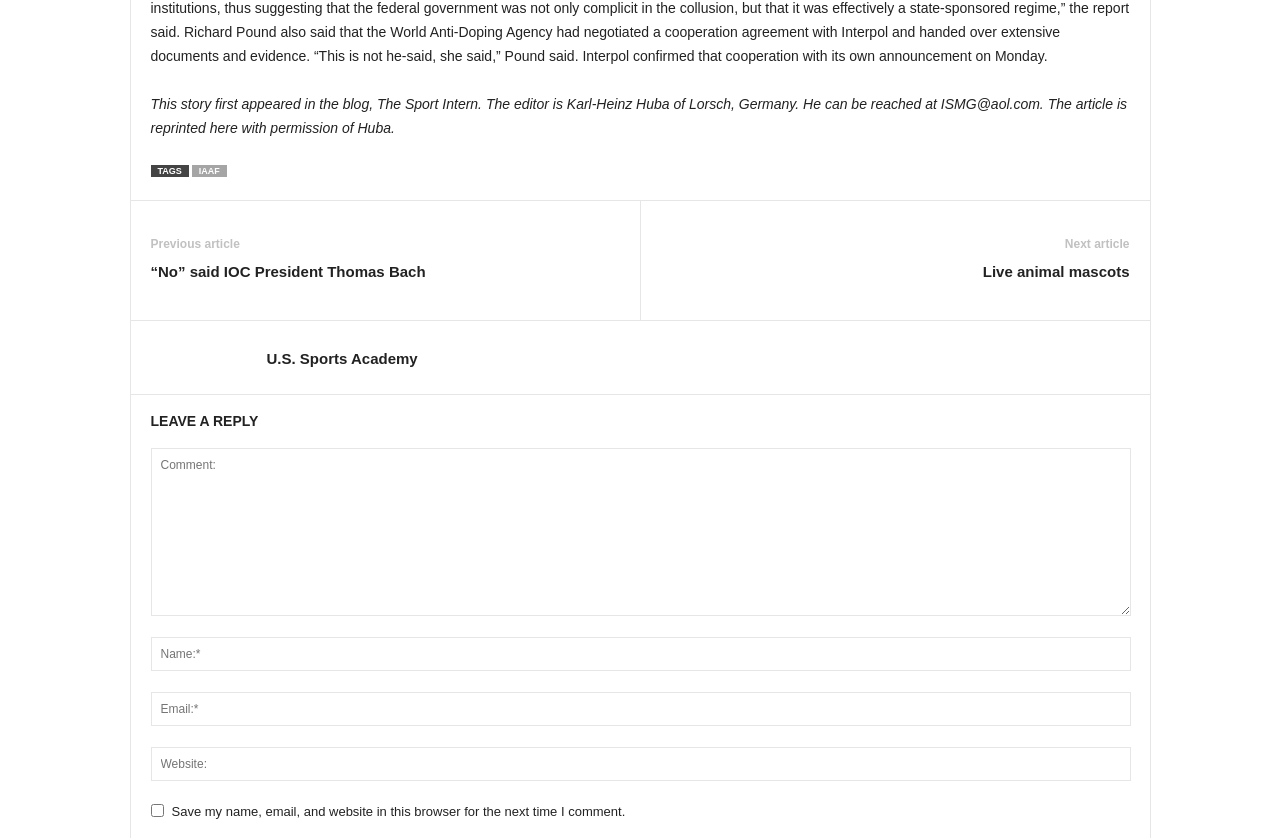Find the bounding box of the element with the following description: "name="url" placeholder="Website:"". The coordinates must be four float numbers between 0 and 1, formatted as [left, top, right, bottom].

[0.118, 0.892, 0.883, 0.932]